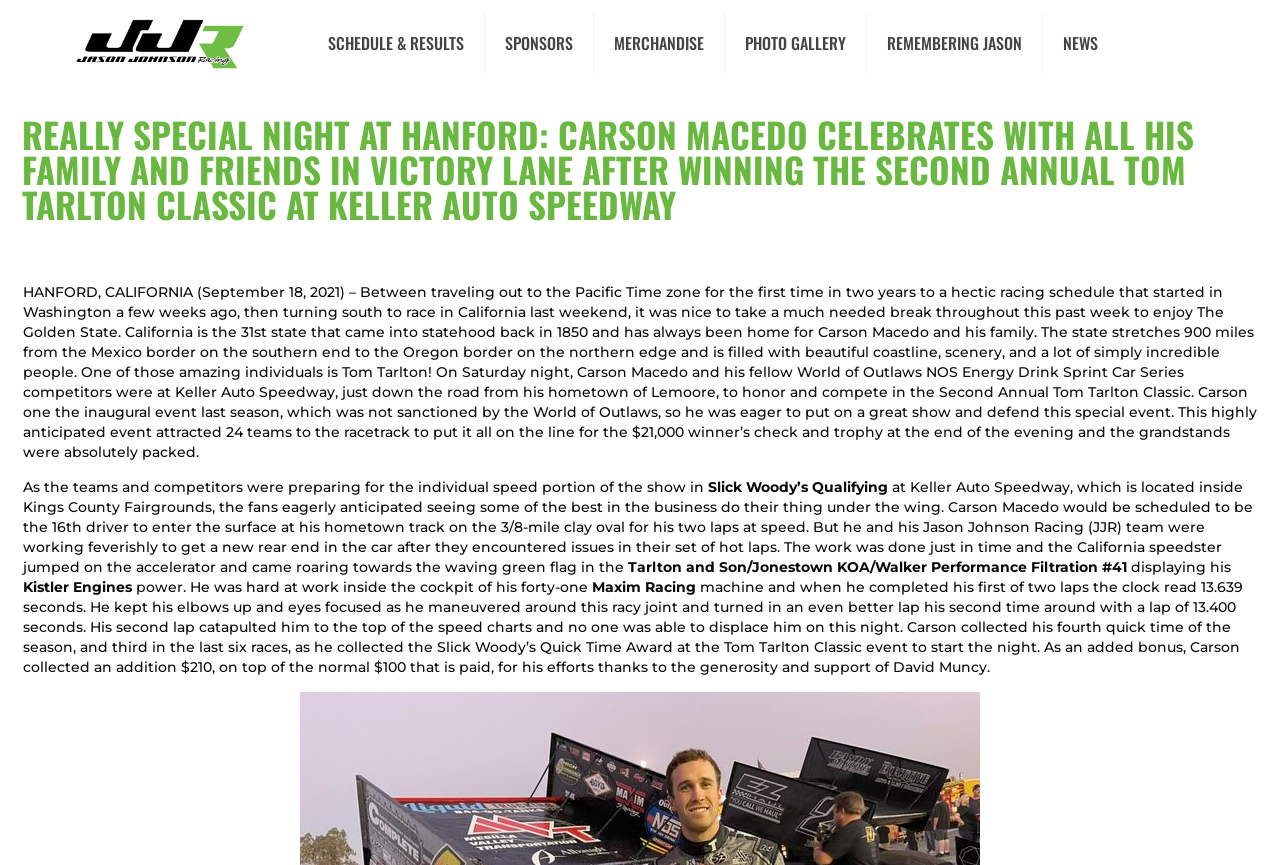What is the name of the event won by Carson Macedo?
Look at the image and respond with a single word or a short phrase.

Tom Tarlton Classic